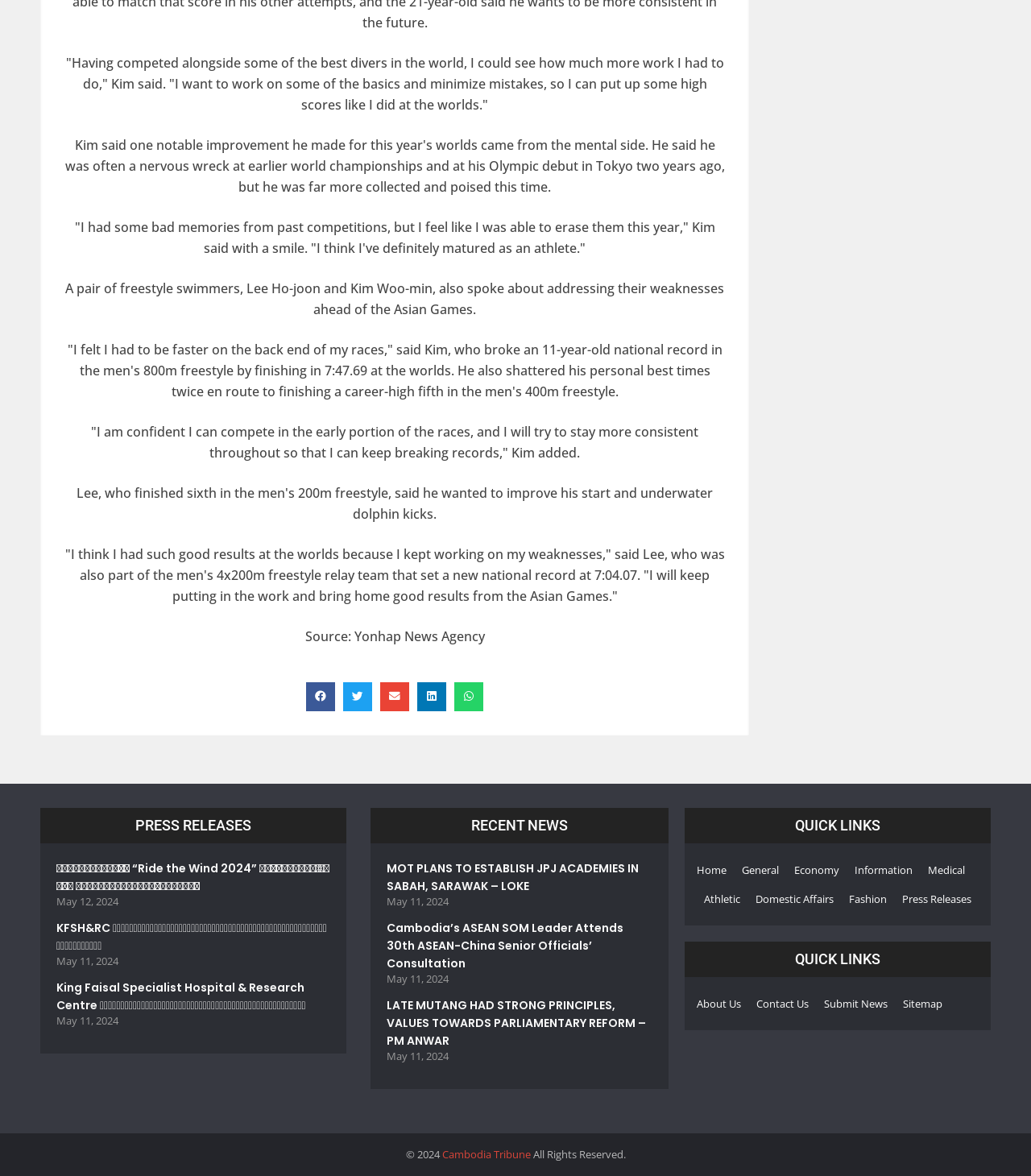Determine the bounding box coordinates of the clickable region to execute the instruction: "View the news about MOT plans to establish JPJ academies in Sabah, Sarawak". The coordinates should be four float numbers between 0 and 1, denoted as [left, top, right, bottom].

[0.375, 0.731, 0.633, 0.761]